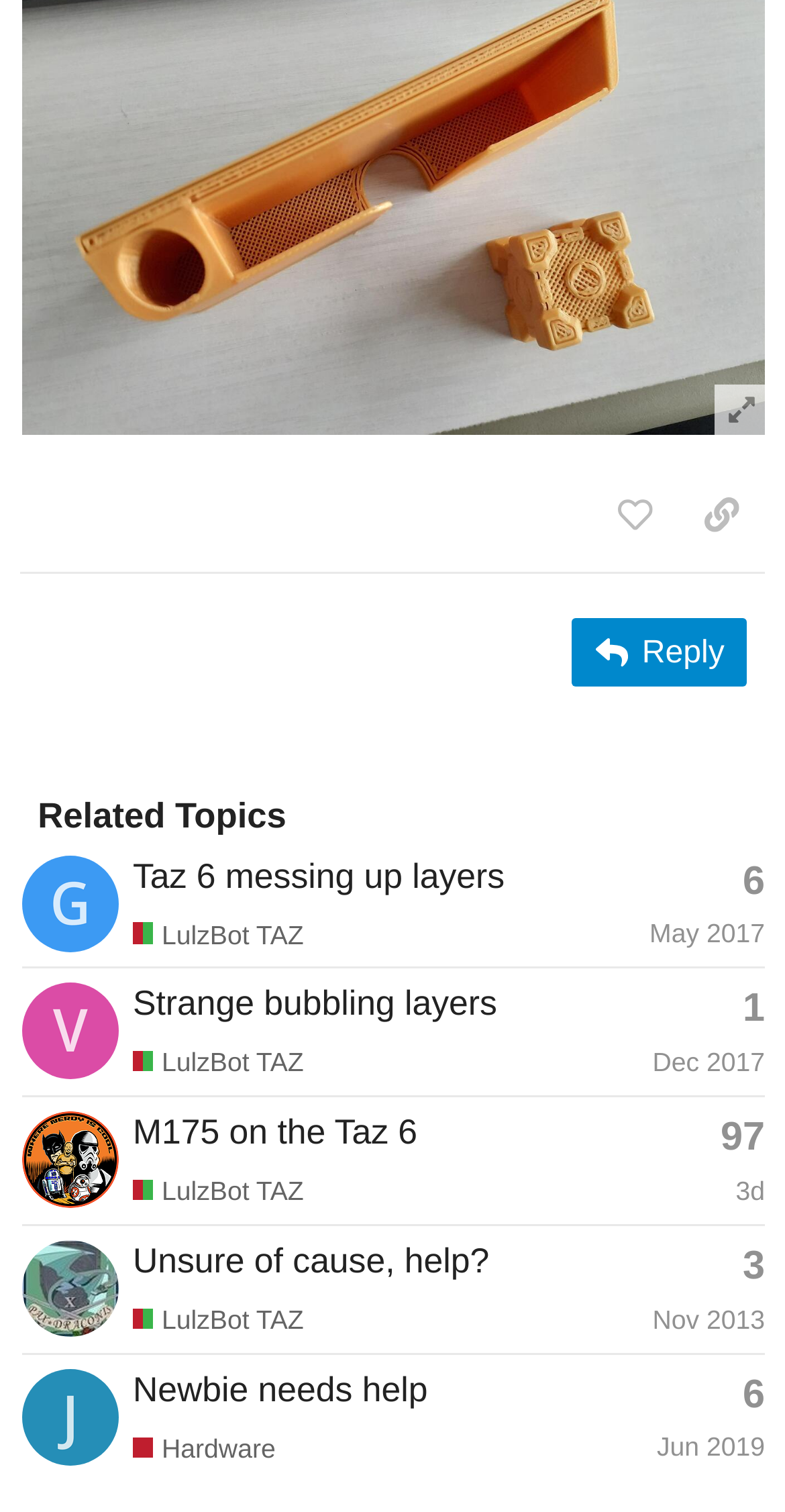What is the latest topic about?
Please respond to the question with as much detail as possible.

I looked at the last gridcell under the 'Related Topics' section and found the heading 'Newbie needs help'.